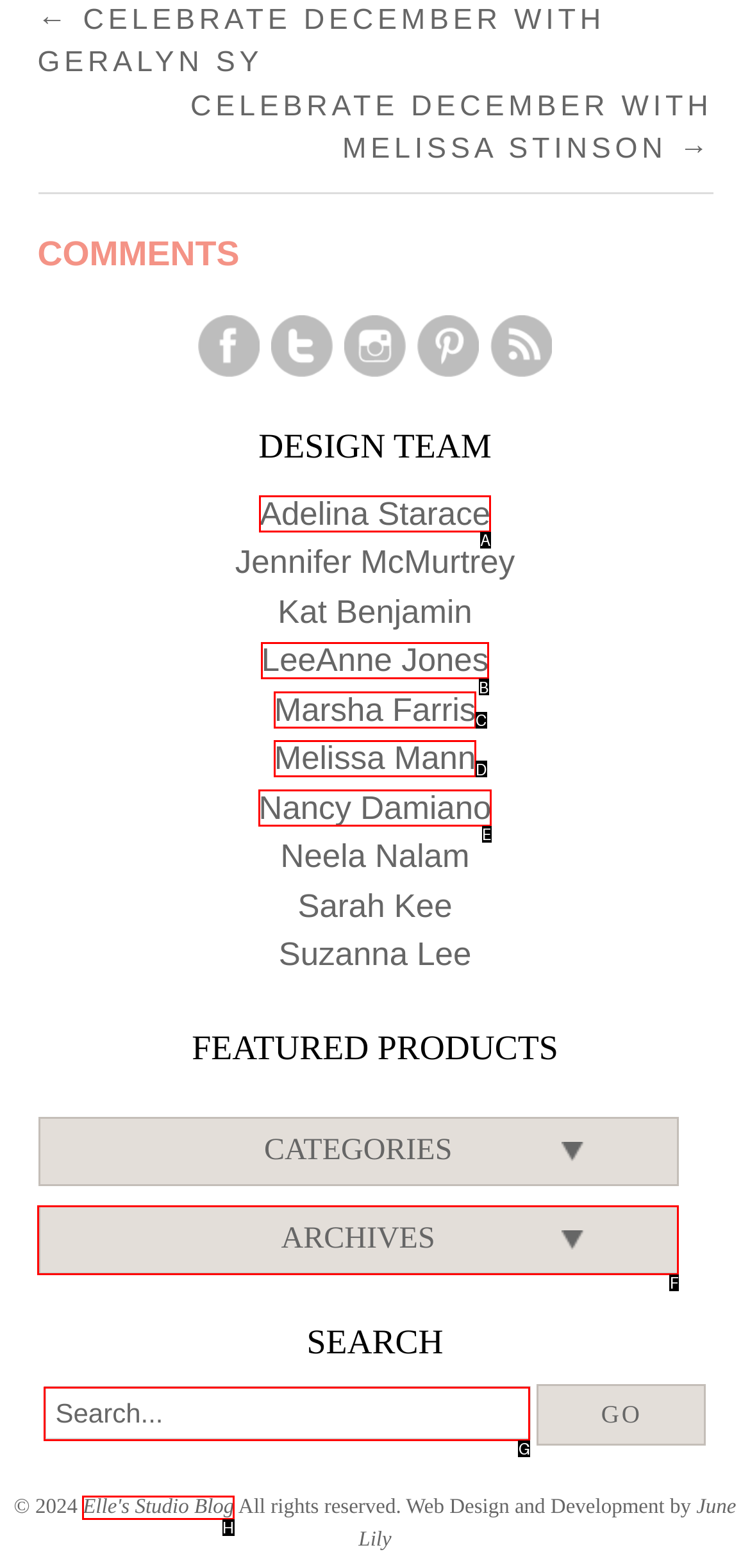Tell me the letter of the UI element I should click to accomplish the task: Visit Elle's Studio Blog based on the choices provided in the screenshot.

H